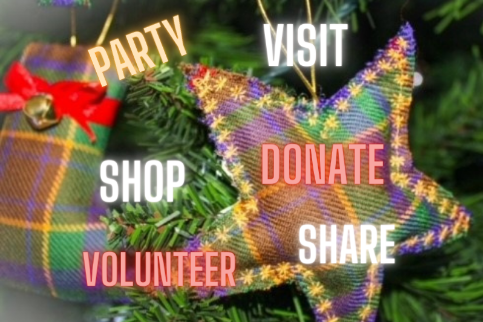With reference to the screenshot, provide a detailed response to the question below:
What is the overall tone of the image?

The caption states that the overall tone of the image is 'cheerful and inviting, reflecting the spirit of giving and togetherness during the holidays', which suggests that the image conveys a warm and welcoming atmosphere.